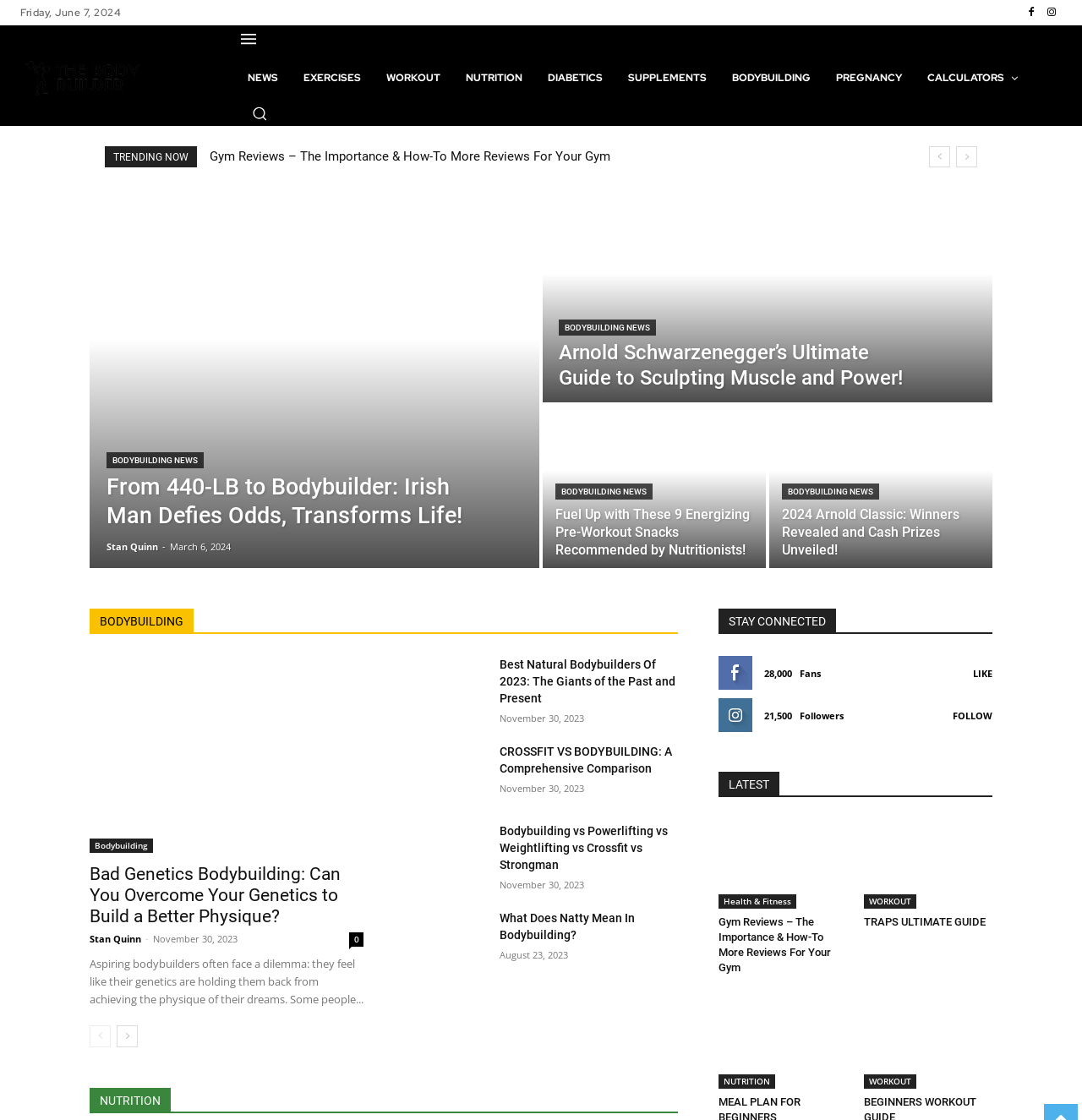Highlight the bounding box coordinates of the element that should be clicked to carry out the following instruction: "Click on the 'NEWS' link". The coordinates must be given as four float numbers ranging from 0 to 1, i.e., [left, top, right, bottom].

[0.217, 0.047, 0.269, 0.092]